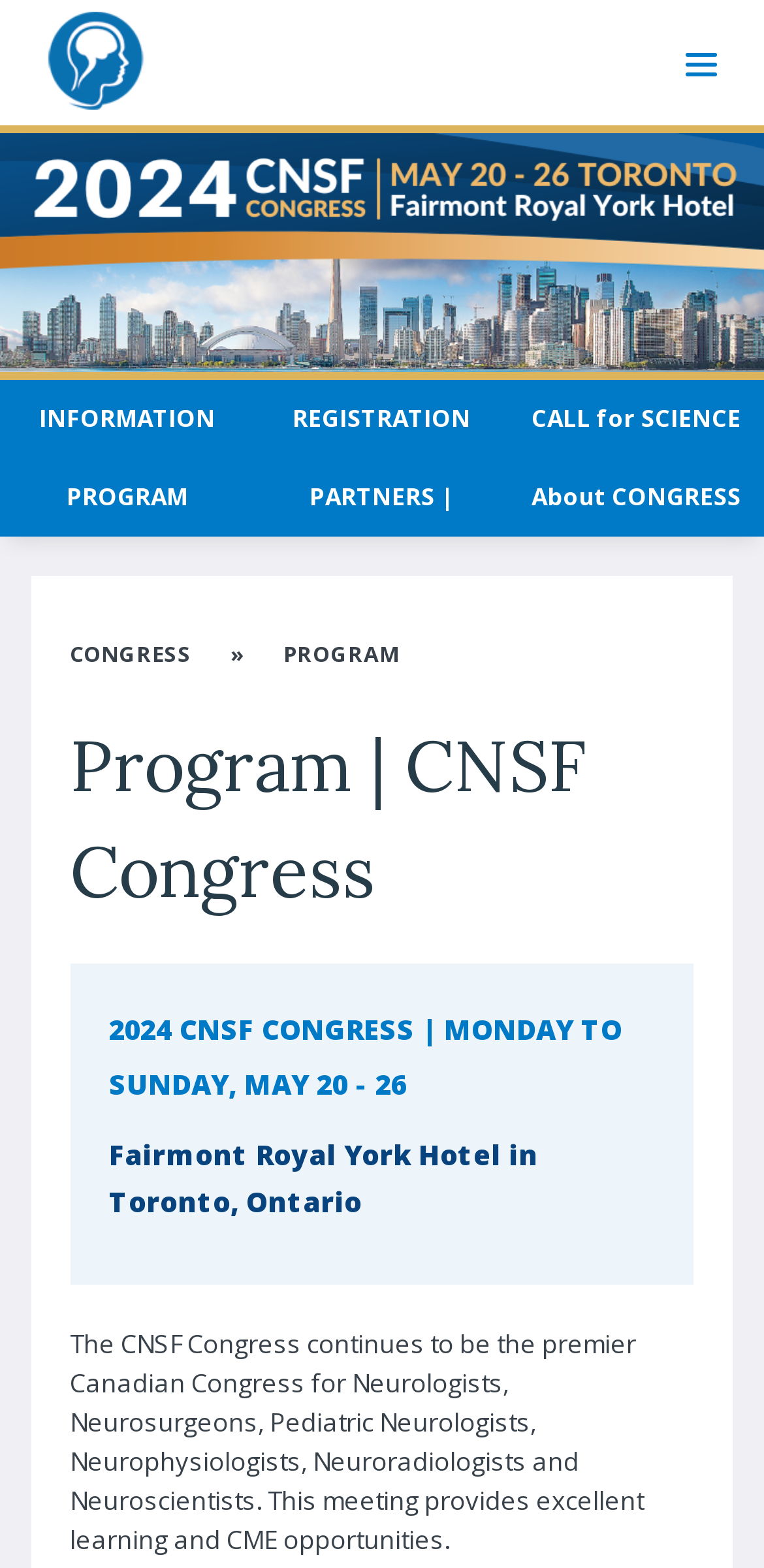Please locate the bounding box coordinates for the element that should be clicked to achieve the following instruction: "Sign in as a member". Ensure the coordinates are given as four float numbers between 0 and 1, i.e., [left, top, right, bottom].

[0.051, 0.085, 0.949, 0.135]